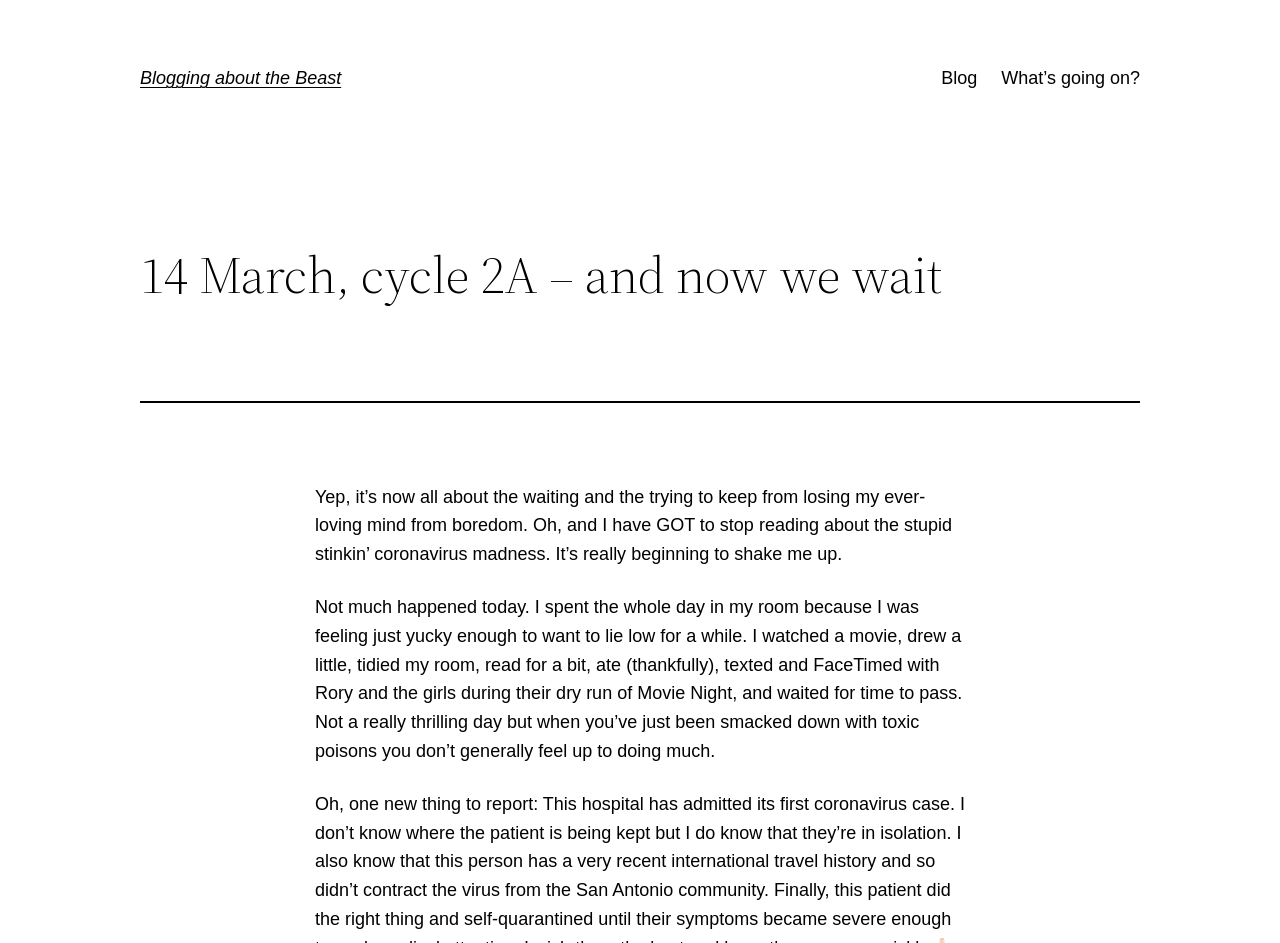Using the provided description: "What’s going on?", find the bounding box coordinates of the corresponding UI element. The output should be four float numbers between 0 and 1, in the format [left, top, right, bottom].

[0.782, 0.068, 0.891, 0.098]